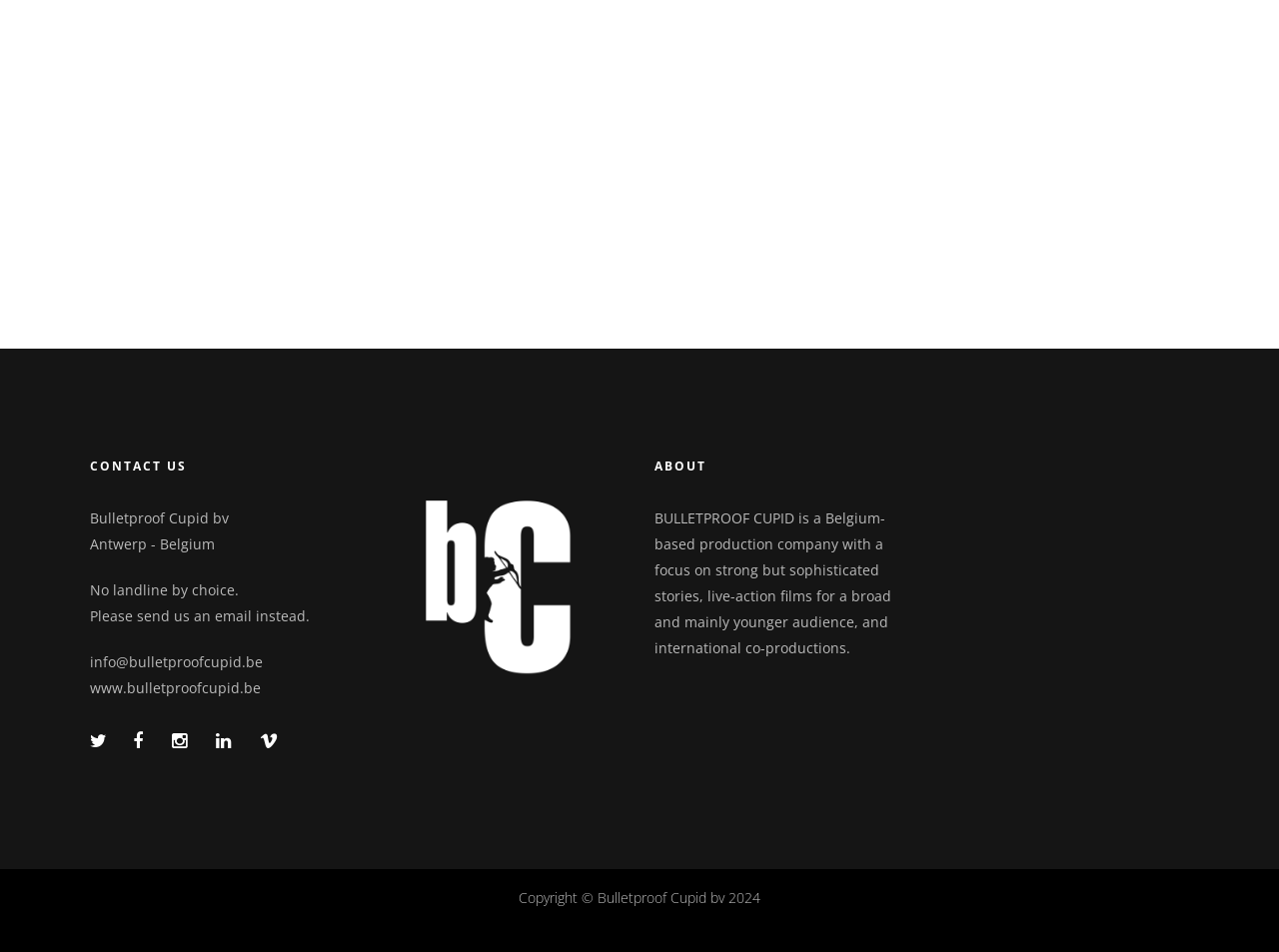What is the company name?
Please provide a single word or phrase in response based on the screenshot.

Bulletproof Cupid bv